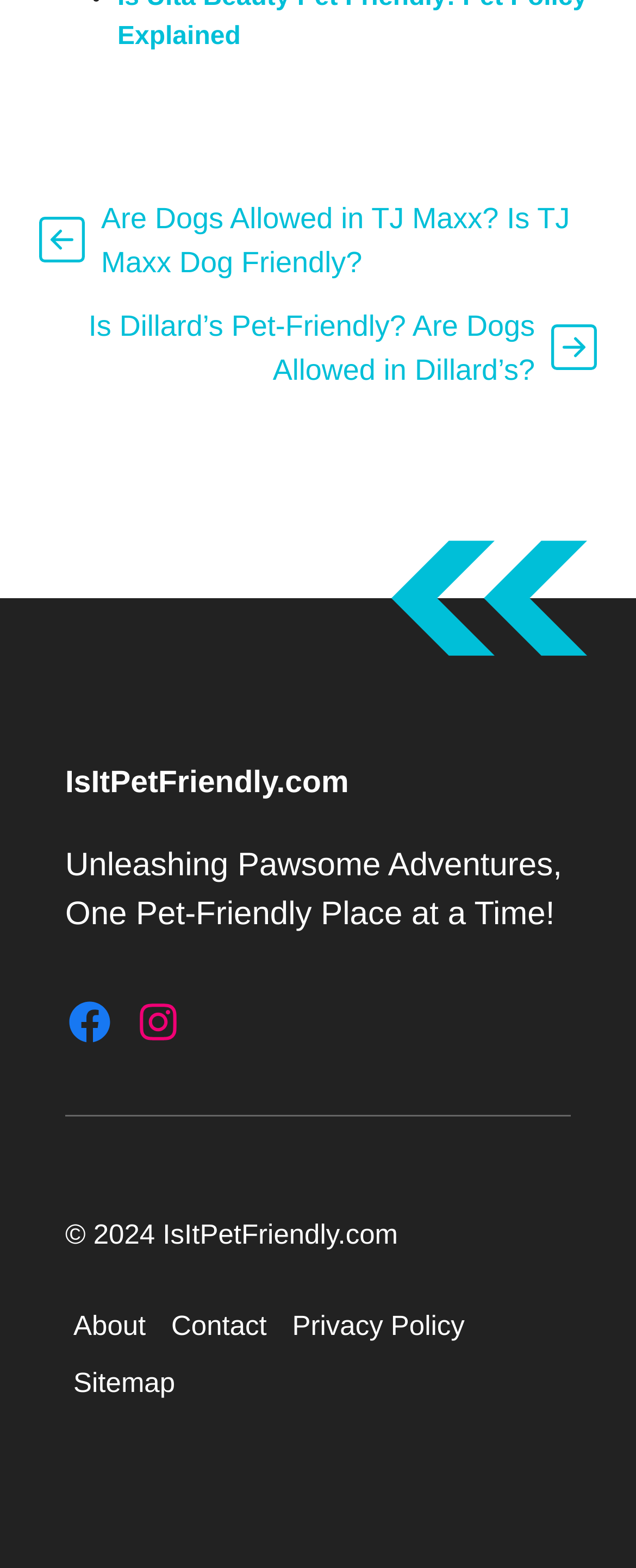Please indicate the bounding box coordinates for the clickable area to complete the following task: "Read about the website's privacy policy". The coordinates should be specified as four float numbers between 0 and 1, i.e., [left, top, right, bottom].

[0.447, 0.827, 0.744, 0.864]